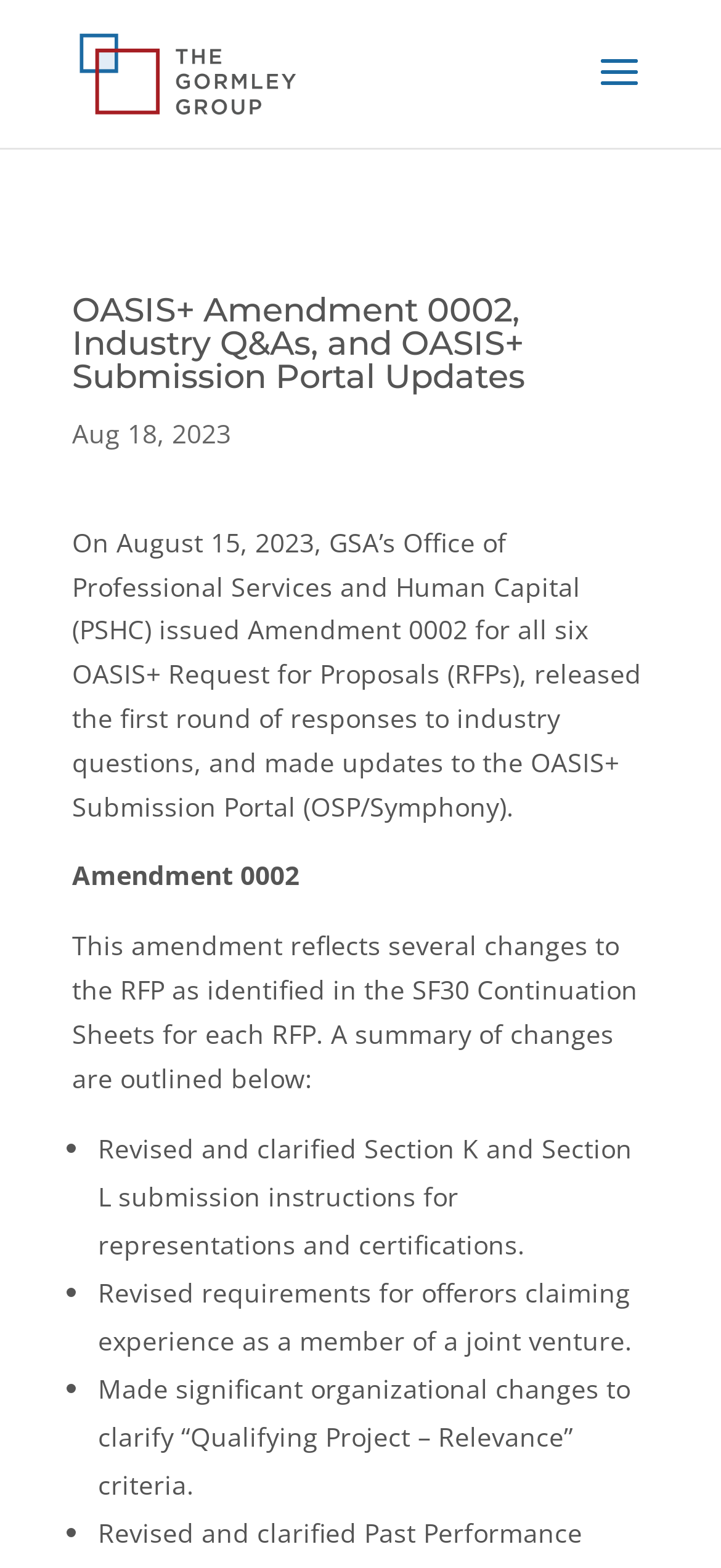Summarize the webpage with intricate details.

The webpage appears to be an update page for OASIS+ Amendment 0002, Industry Q&As, and OASIS+ Submission Portal Updates. At the top, there is a logo and a link to "GSA Schedule Consultants and GSA Schedule Consulting for Federal Government Contractors | Gormley Group" positioned on the left side. 

Below the logo, there is a main heading "OASIS+ Amendment 0002, Industry Q&As, and OASIS+ Submission Portal Updates" that spans across the page. 

On the left side, there is a date "Aug 18, 2023" followed by a paragraph of text that describes the amendment, including the release of the first round of responses to industry questions and updates to the OASIS+ Submission Portal. 

Below the paragraph, there is a subheading "This amendment reflects several changes to the RFP as identified in the SF30 Continuation Sheets for each RFP. A summary of changes are outlined below:" 

Following the subheading, there is a list of bullet points that outline the changes, including revised and clarified Section K and Section L submission instructions, revised requirements for offerors claiming experience as a member of a joint venture, and significant organizational changes to clarify “Qualifying Project – Relevance” criteria. Each bullet point is marked with a bullet marker on the left side.